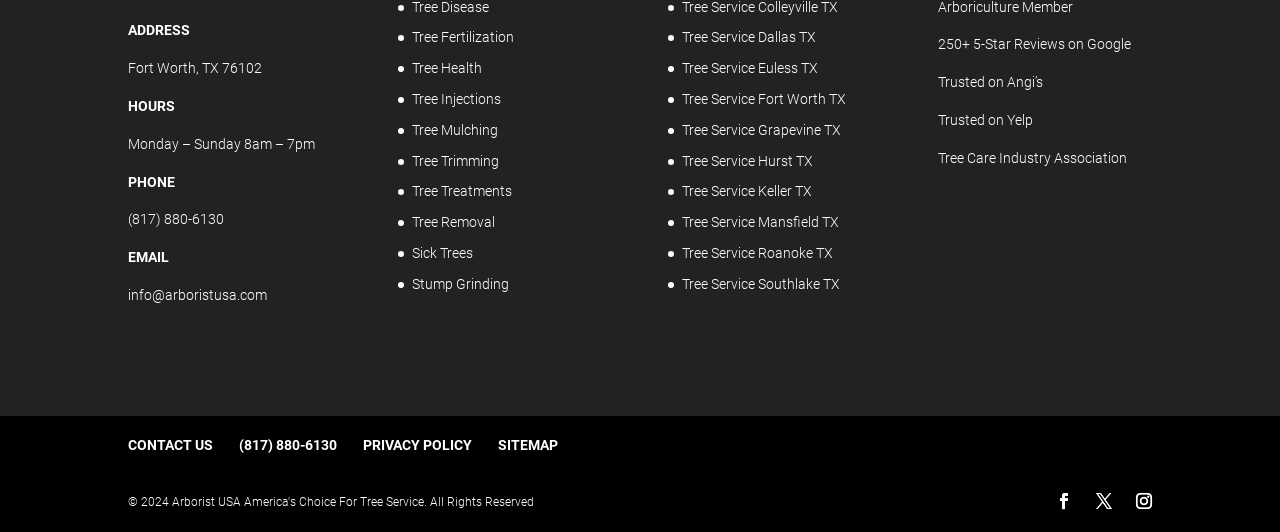Show the bounding box coordinates for the HTML element described as: "info@arboristusa.com".

[0.1, 0.539, 0.209, 0.569]